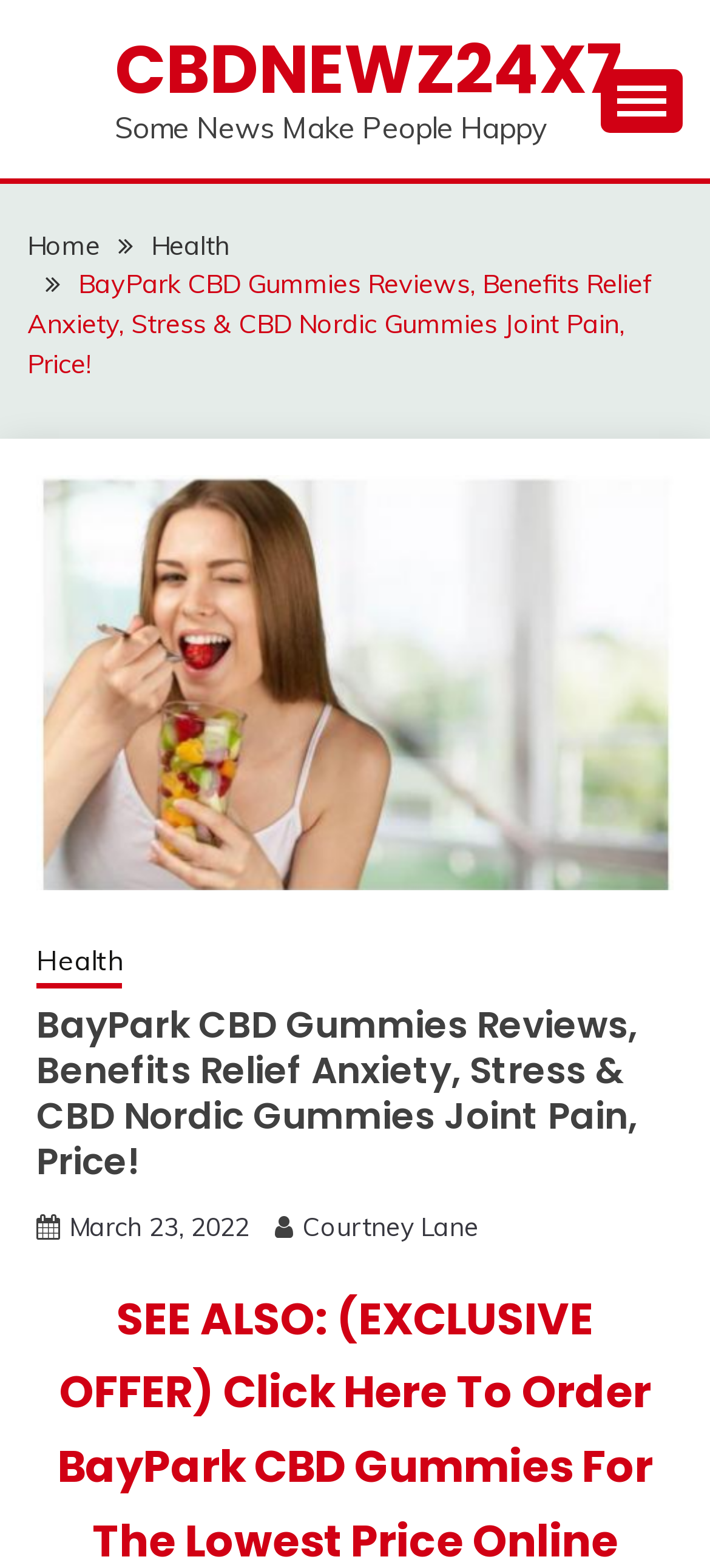Determine the bounding box coordinates of the UI element that matches the following description: "March 23, 2022April 17, 2022". The coordinates should be four float numbers between 0 and 1 in the format [left, top, right, bottom].

[0.097, 0.772, 0.351, 0.793]